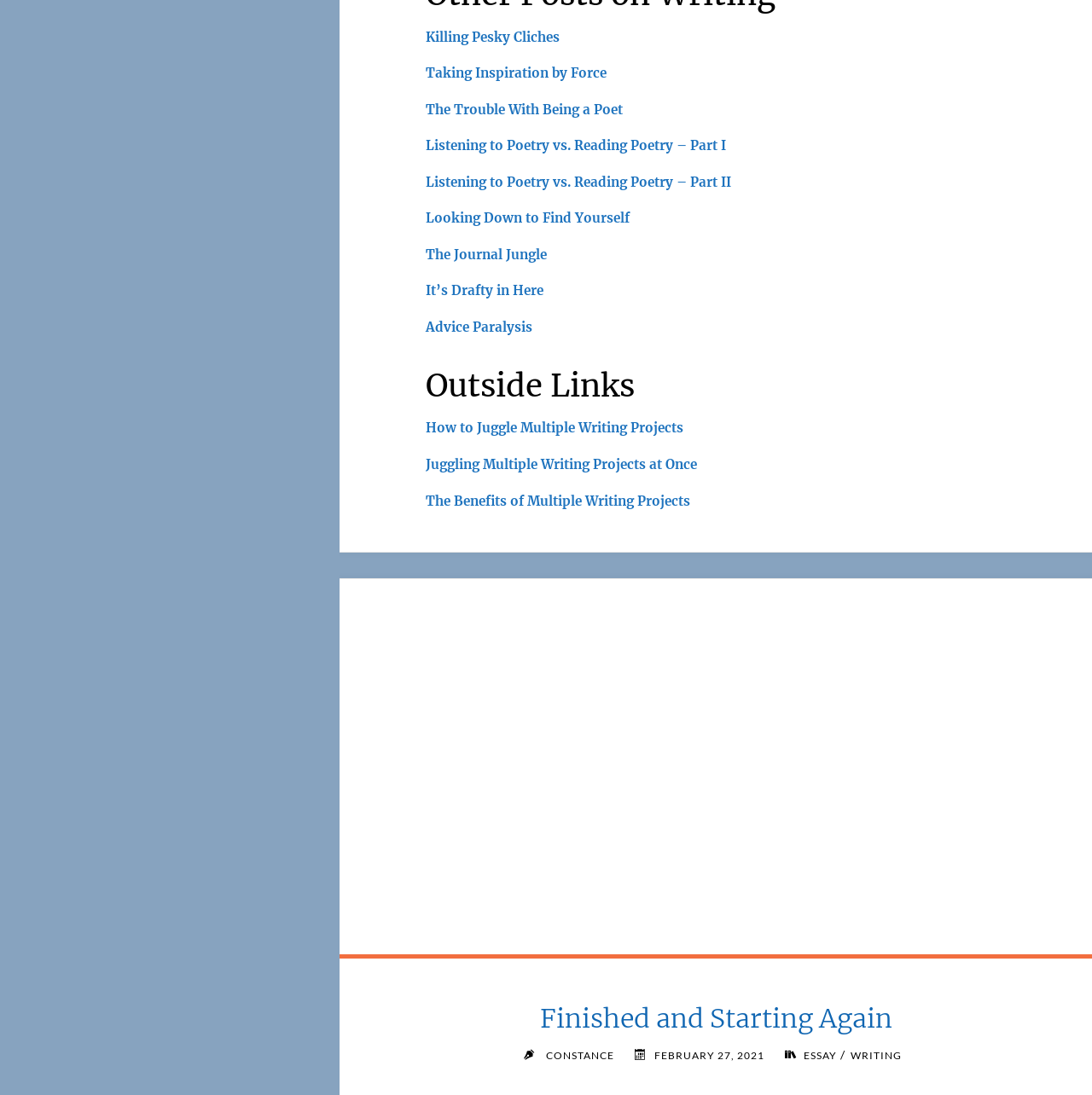Locate the bounding box coordinates of the element I should click to achieve the following instruction: "click on the link 'Killing Pesky Cliches'".

[0.389, 0.026, 0.512, 0.041]